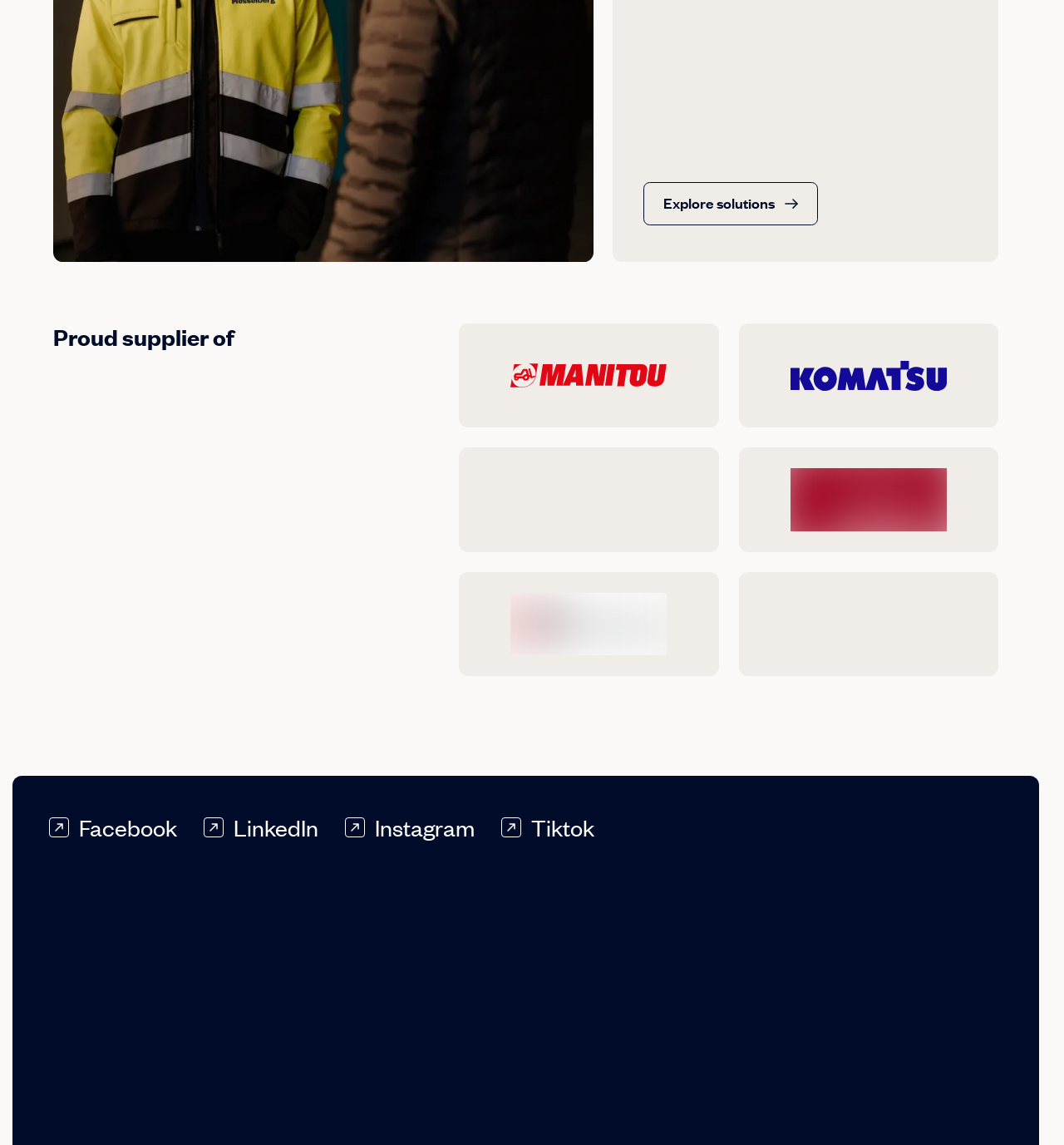How many brands are listed?
Please answer the question with as much detail as possible using the screenshot.

By examining the webpage, I can see that there are five brands listed, namely Manitou, Komatsu, Bomag, Linde, and Logitrans, each with a link and a heading element.